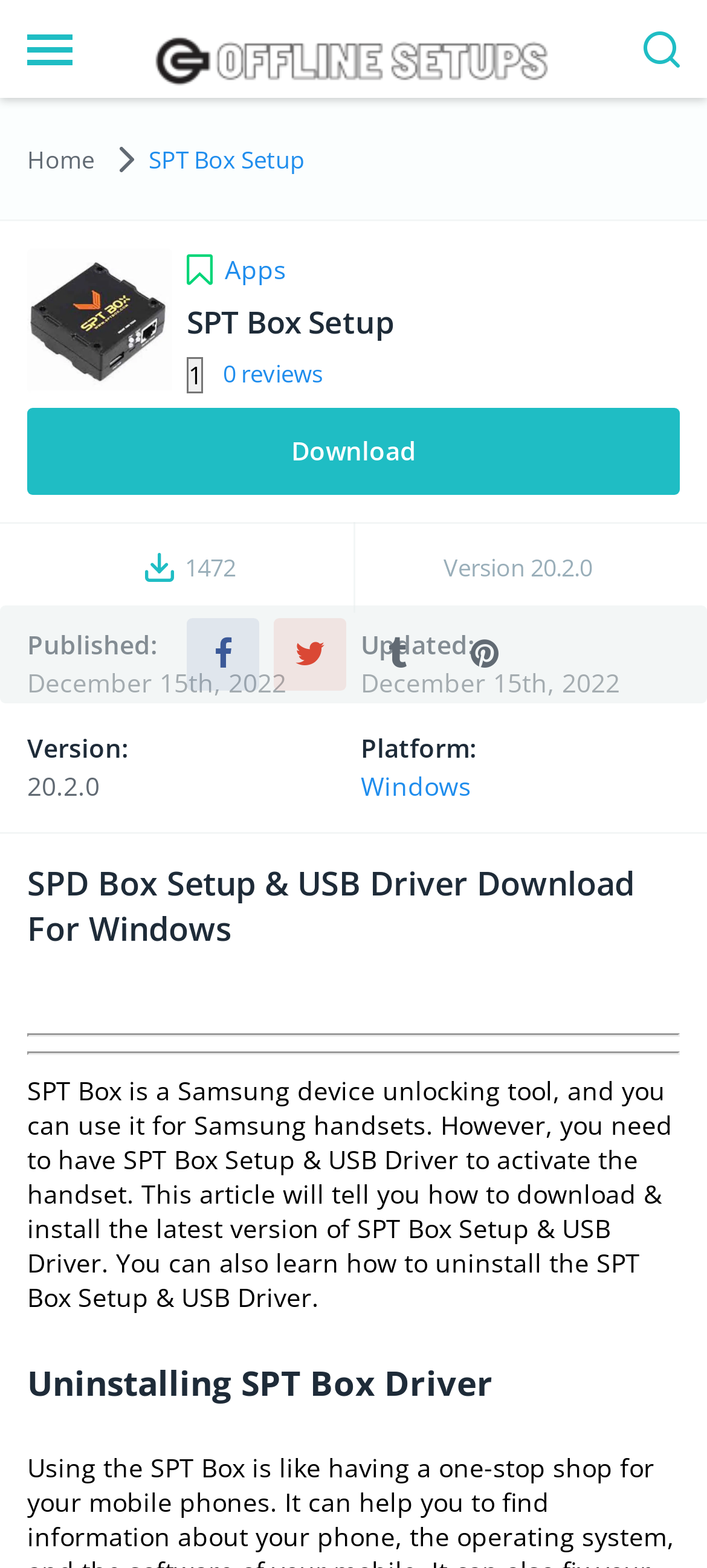Please find the bounding box for the following UI element description. Provide the coordinates in (top-left x, top-left y, bottom-right x, bottom-right y) format, with values between 0 and 1: SPT Box Setup

[0.21, 0.09, 0.431, 0.114]